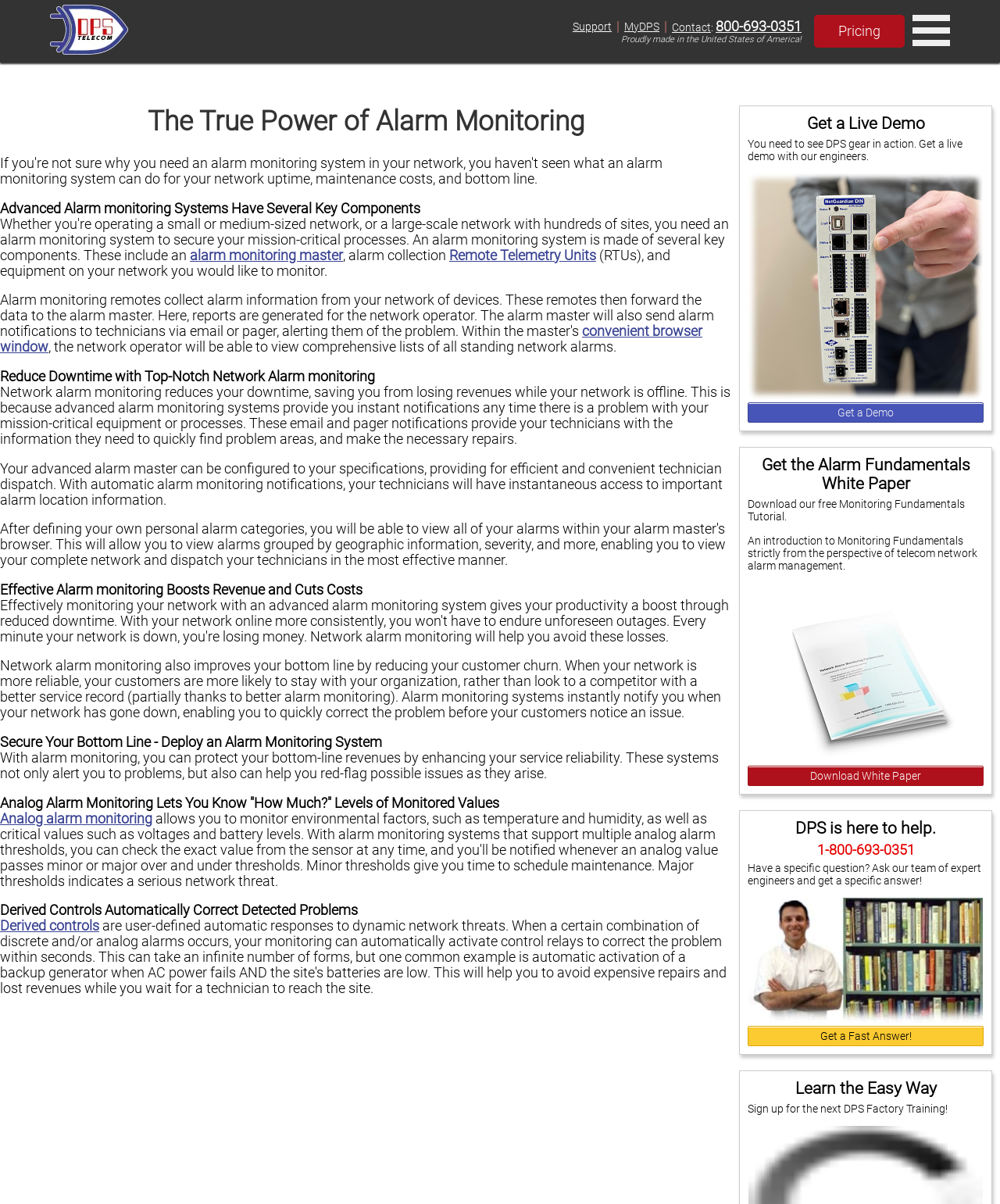Find the UI element described as: "Derived controls" and predict its bounding box coordinates. Ensure the coordinates are four float numbers between 0 and 1, [left, top, right, bottom].

[0.0, 0.763, 0.099, 0.776]